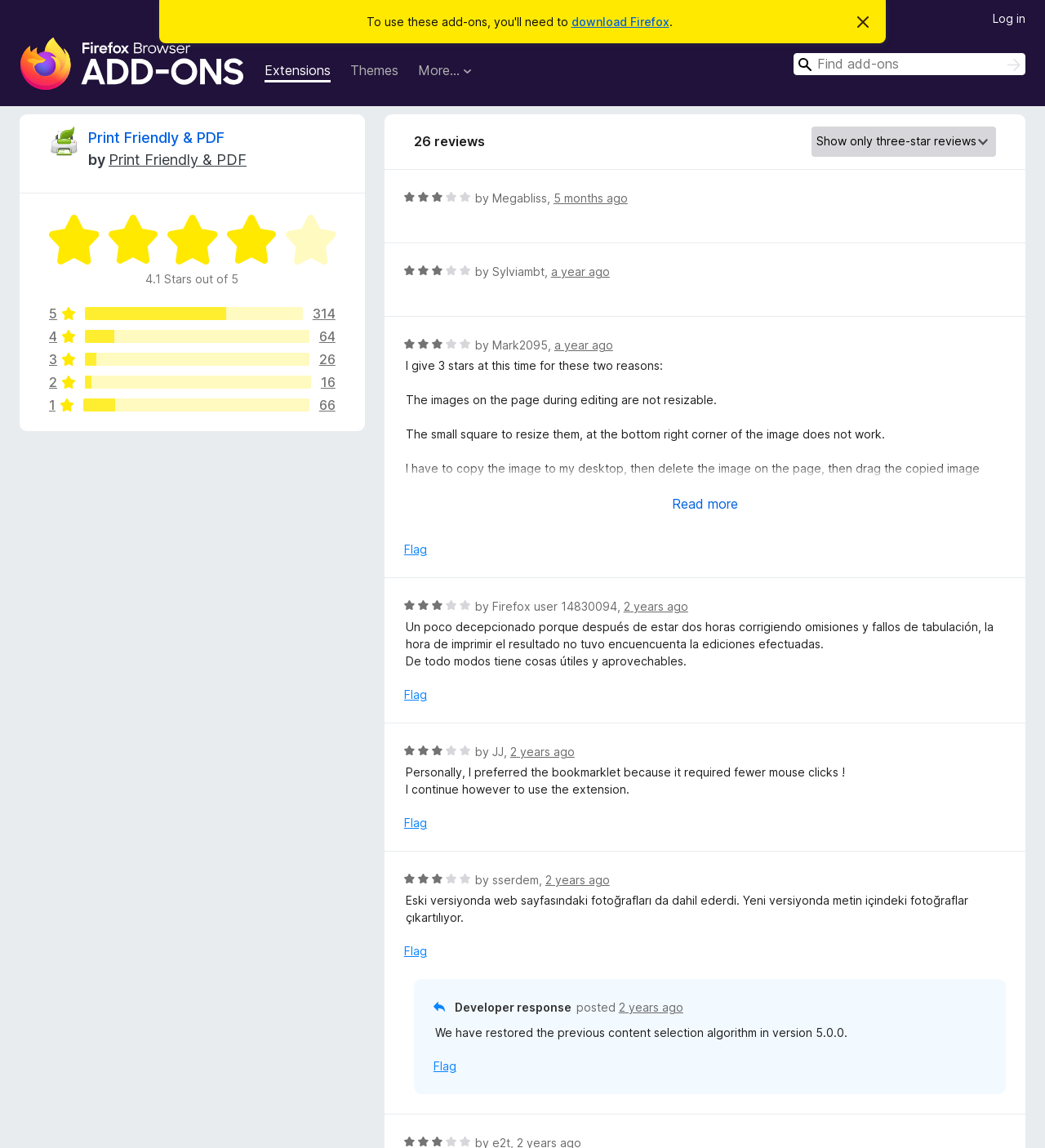Can you find the bounding box coordinates for the element that needs to be clicked to execute this instruction: "Click the 'Log in' link"? The coordinates should be given as four float numbers between 0 and 1, i.e., [left, top, right, bottom].

[0.95, 0.007, 0.981, 0.022]